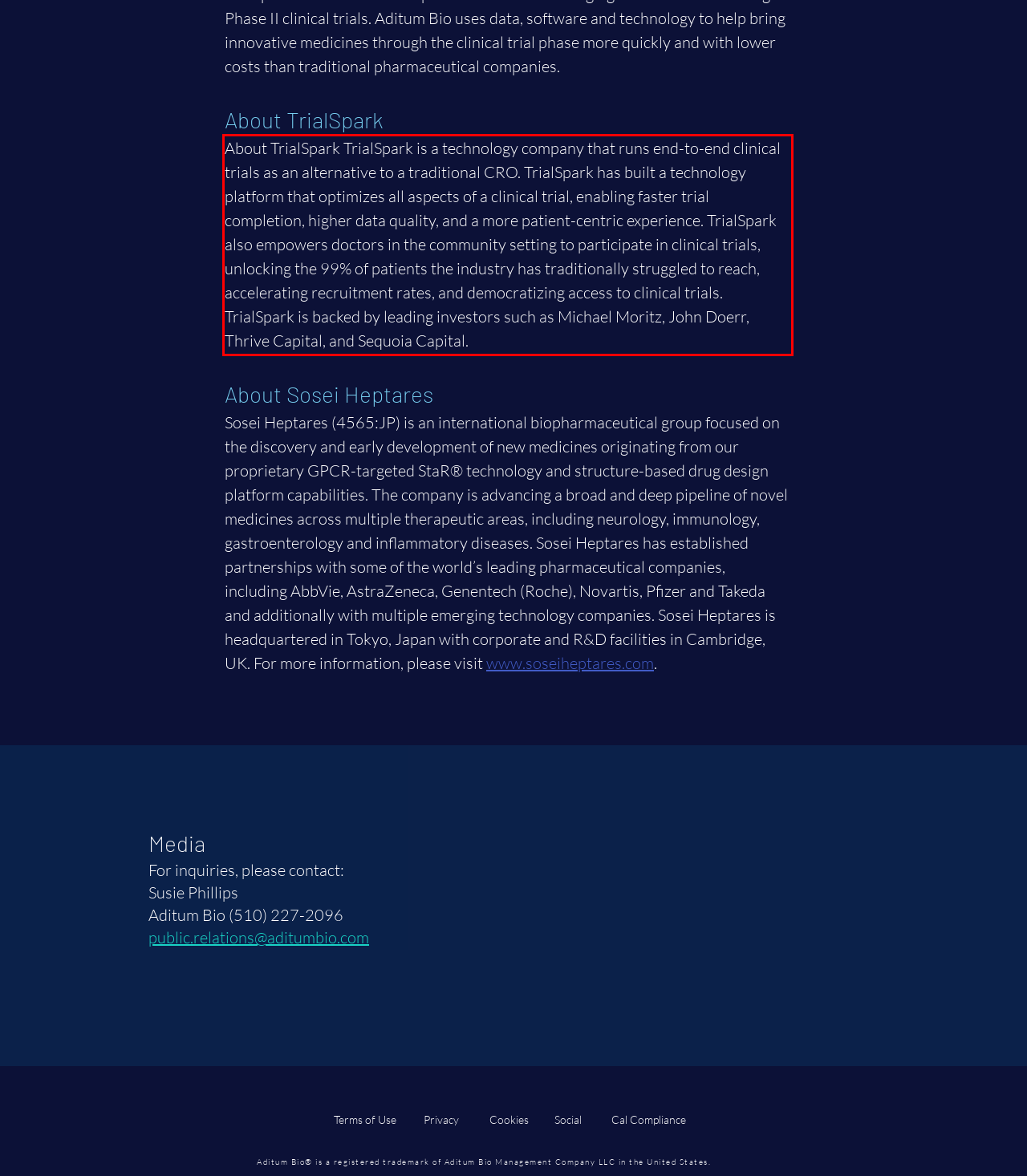Look at the webpage screenshot and recognize the text inside the red bounding box.

About TrialSpark TrialSpark is a technology company that runs end-to-end clinical trials as an alternative to a traditional CRO. TrialSpark has built a technology platform that optimizes all aspects of a clinical trial, enabling faster trial completion, higher data quality, and a more patient-centric experience. TrialSpark also empowers doctors in the community setting to participate in clinical trials, unlocking the 99% of patients the industry has traditionally struggled to reach, accelerating recruitment rates, and democratizing access to clinical trials. TrialSpark is backed by leading investors such as Michael Moritz, John Doerr, Thrive Capital, and Sequoia Capital.